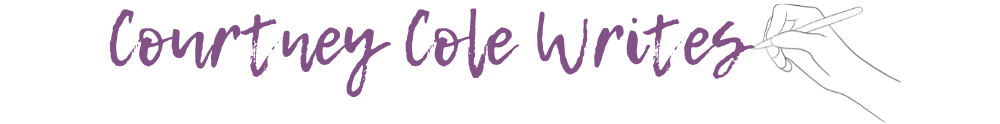Use a single word or phrase to respond to the question:
What is the shape alongside the text?

A hand holding a pen